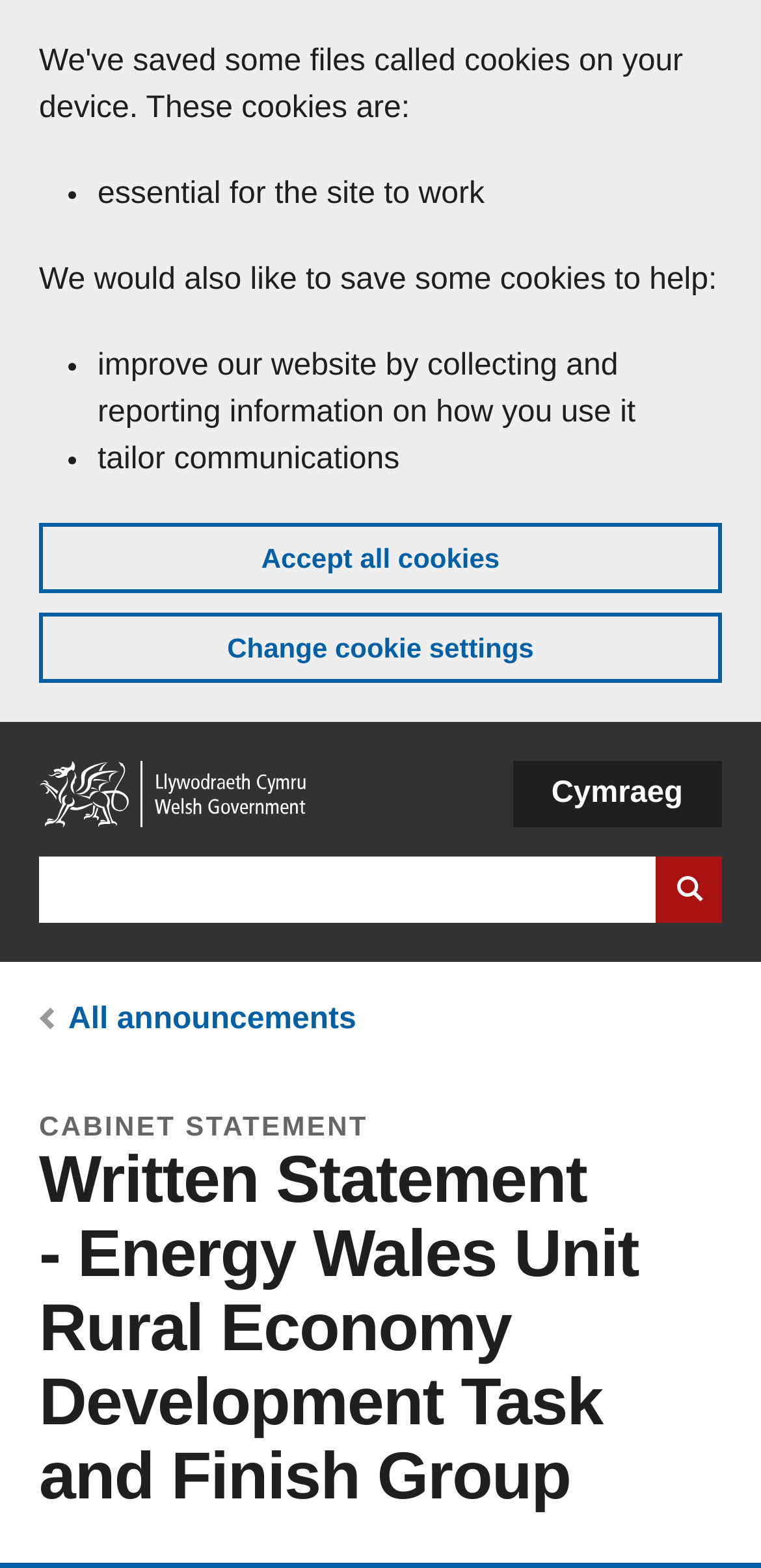Indicate the bounding box coordinates of the element that needs to be clicked to satisfy the following instruction: "Change language to Welsh". The coordinates should be four float numbers between 0 and 1, i.e., [left, top, right, bottom].

[0.673, 0.485, 0.949, 0.528]